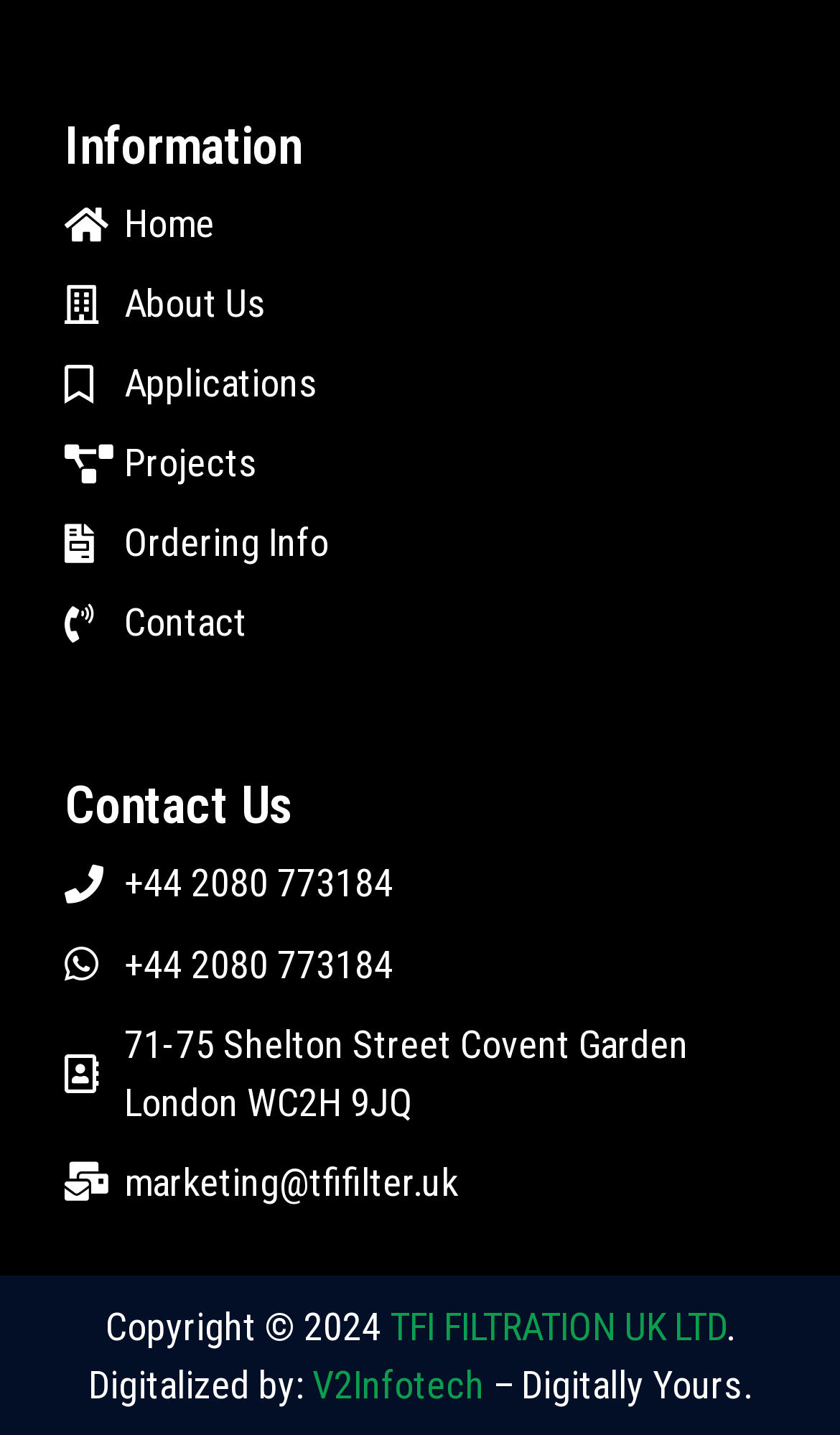Using the provided element description: "Projects", determine the bounding box coordinates of the corresponding UI element in the screenshot.

[0.077, 0.302, 0.923, 0.343]